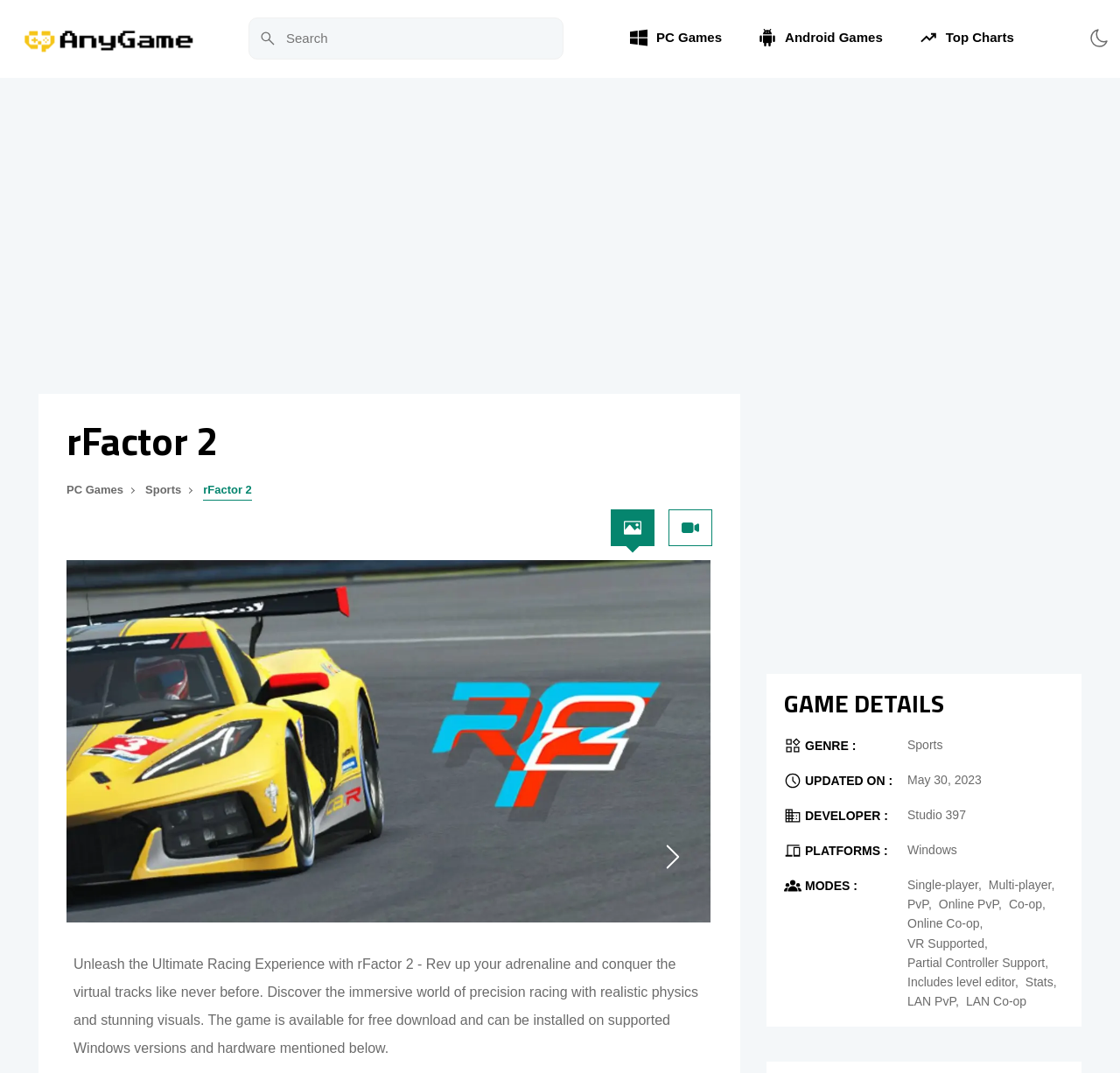Determine the coordinates of the bounding box for the clickable area needed to execute this instruction: "Change site theme".

[0.965, 0.019, 0.997, 0.053]